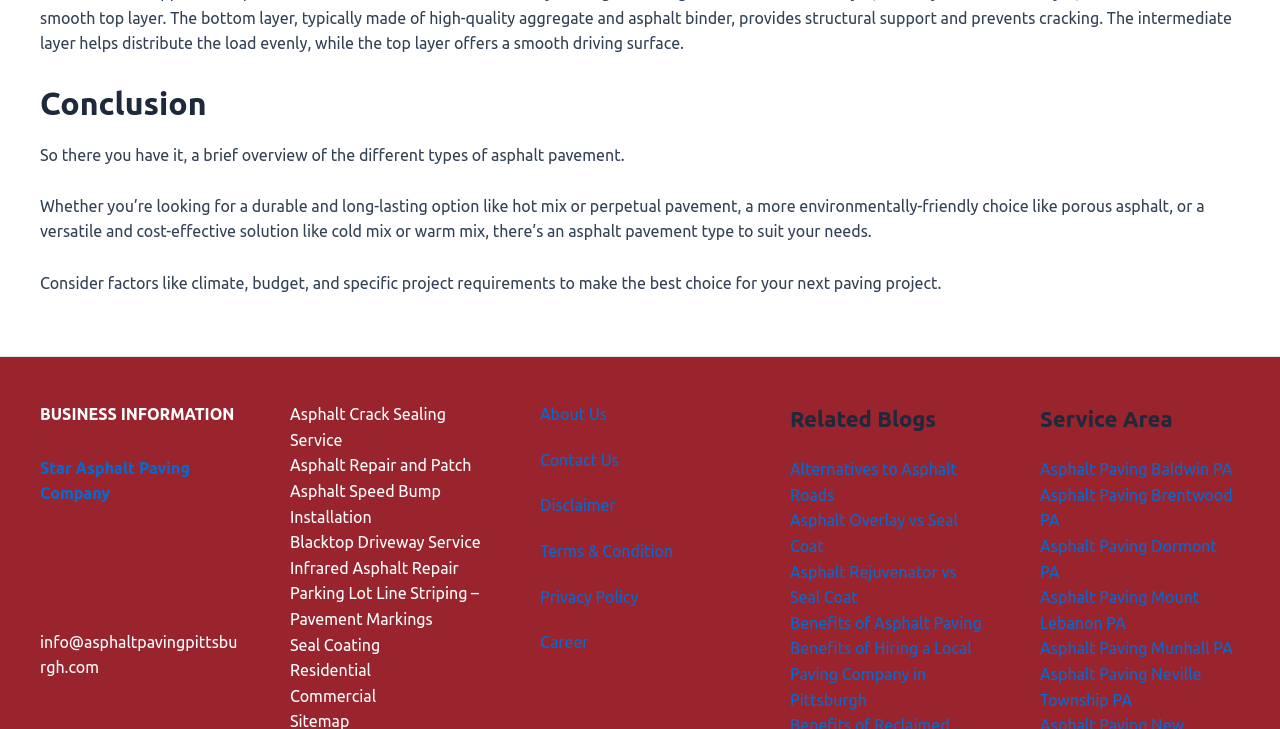Kindly determine the bounding box coordinates for the clickable area to achieve the given instruction: "Visit 'Asphalt Crack Sealing Service'".

[0.227, 0.552, 0.383, 0.622]